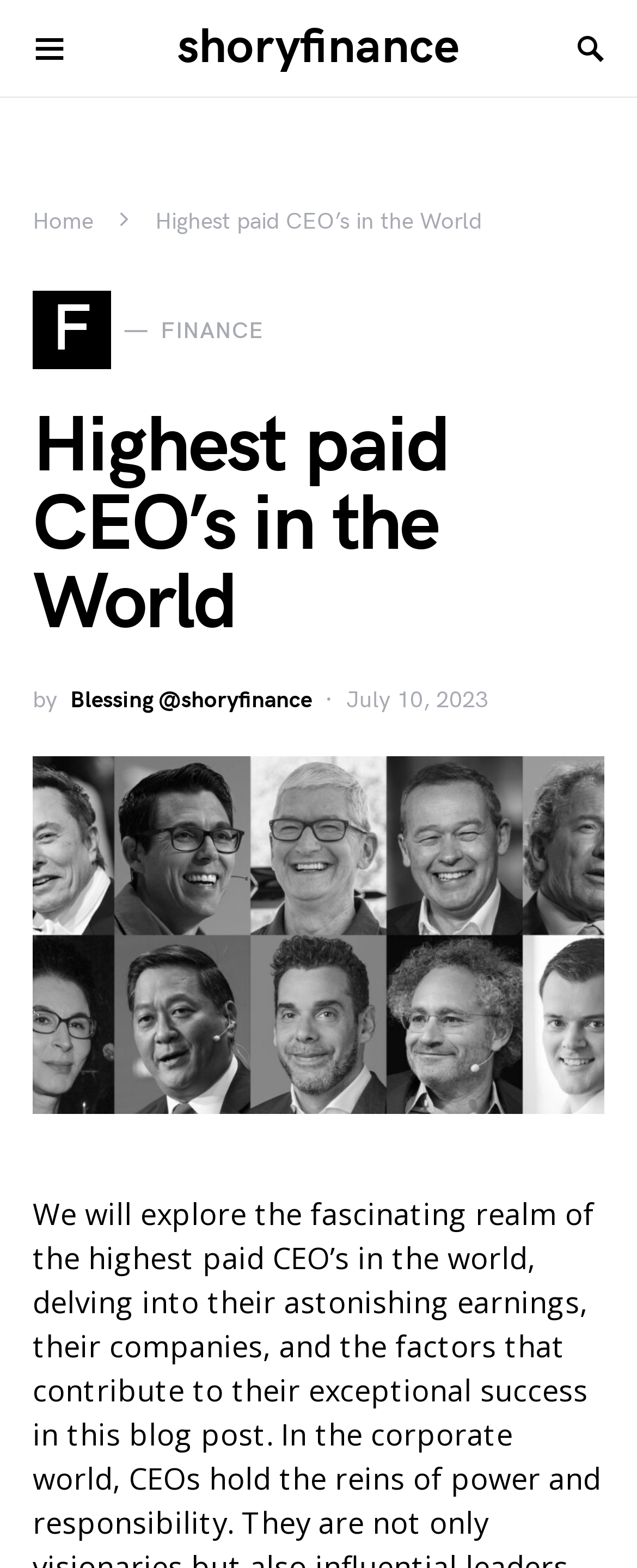Give a one-word or phrase response to the following question: What is the company mentioned in the article?

F FINANCE